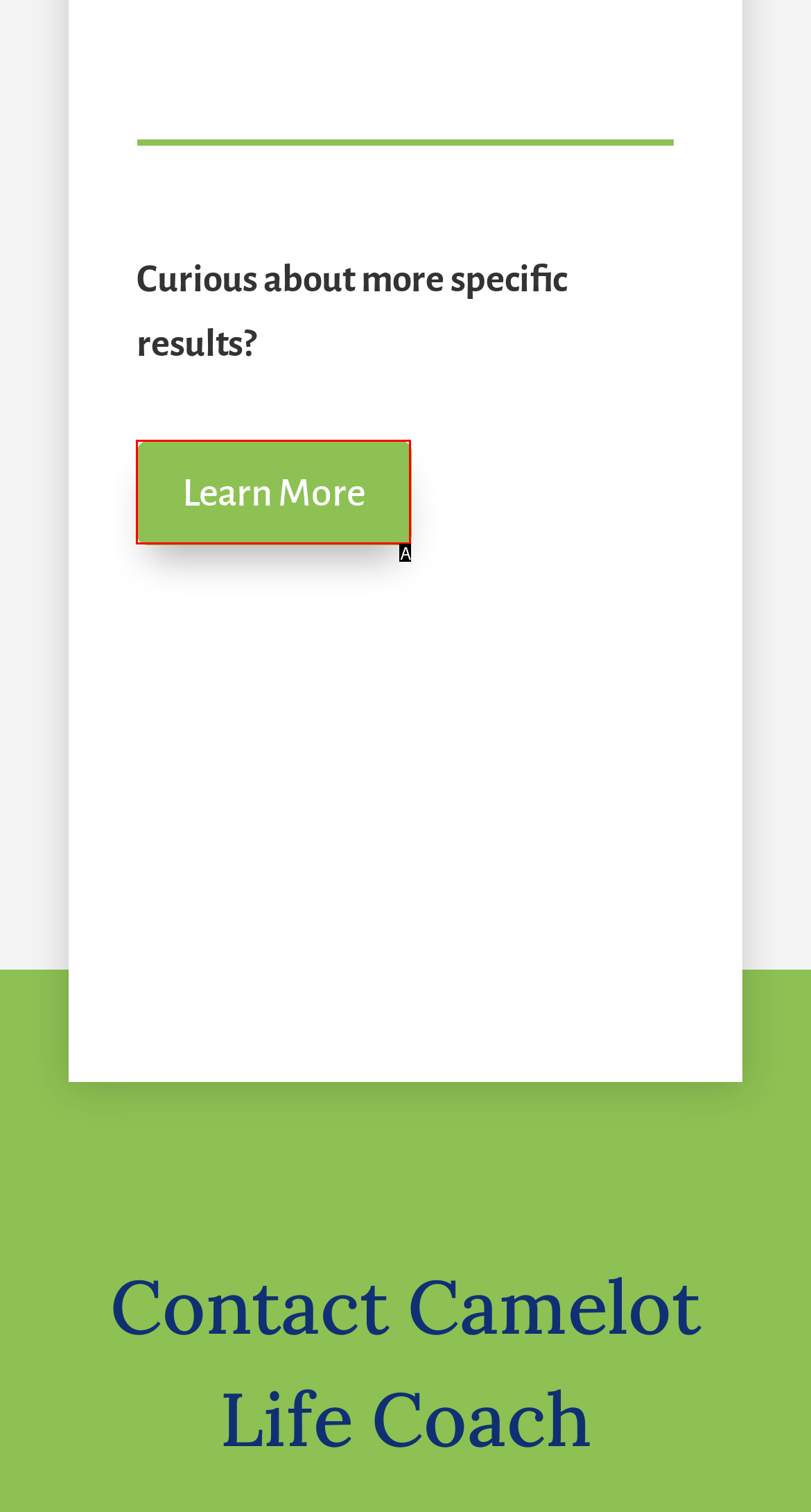Match the description: Learn More to the appropriate HTML element. Respond with the letter of your selected option.

A